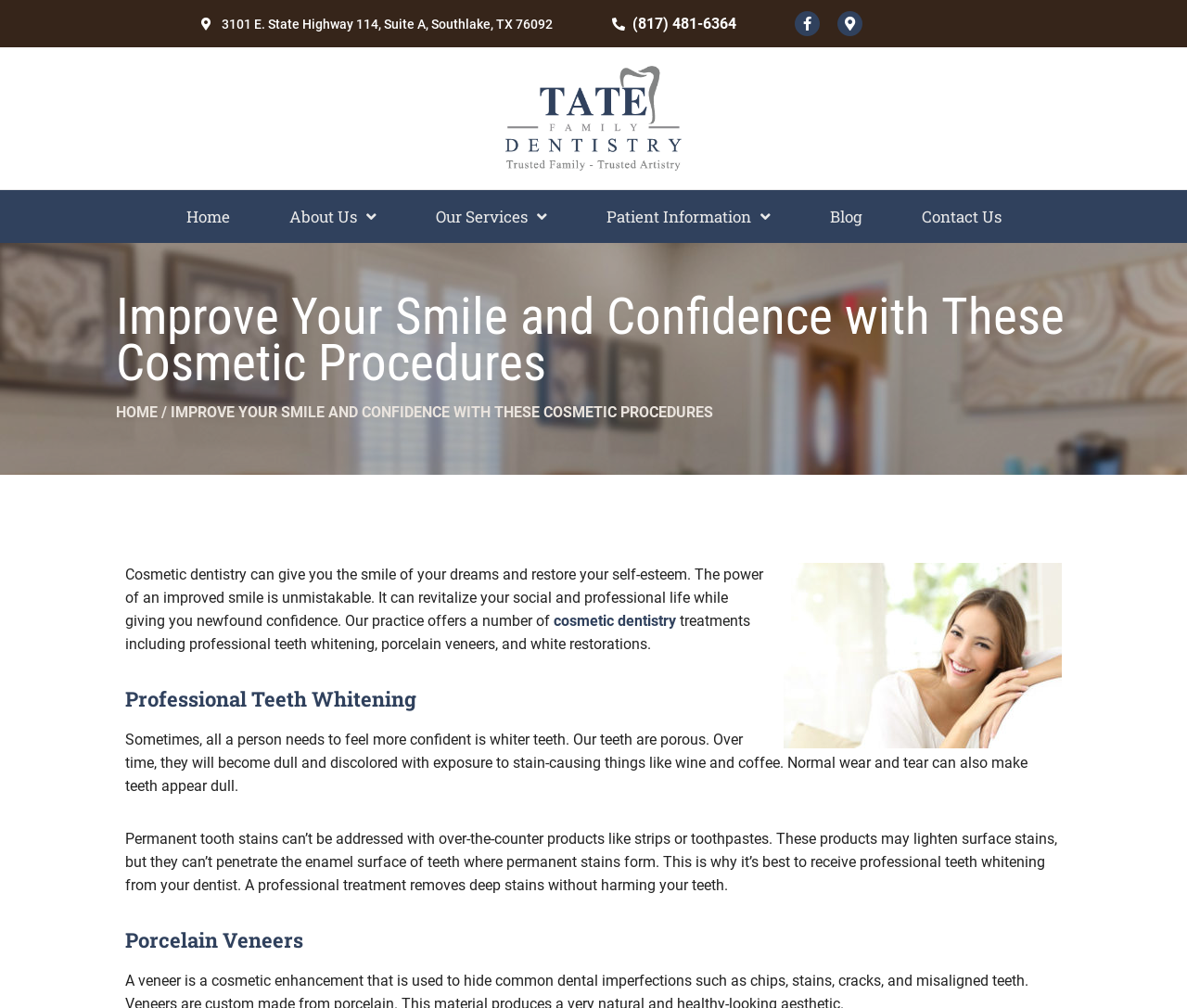Identify the bounding box coordinates for the UI element described as follows: Map-marker-alt. Use the format (top-left x, top-left y, bottom-right x, bottom-right y) and ensure all values are floating point numbers between 0 and 1.

[0.706, 0.011, 0.727, 0.036]